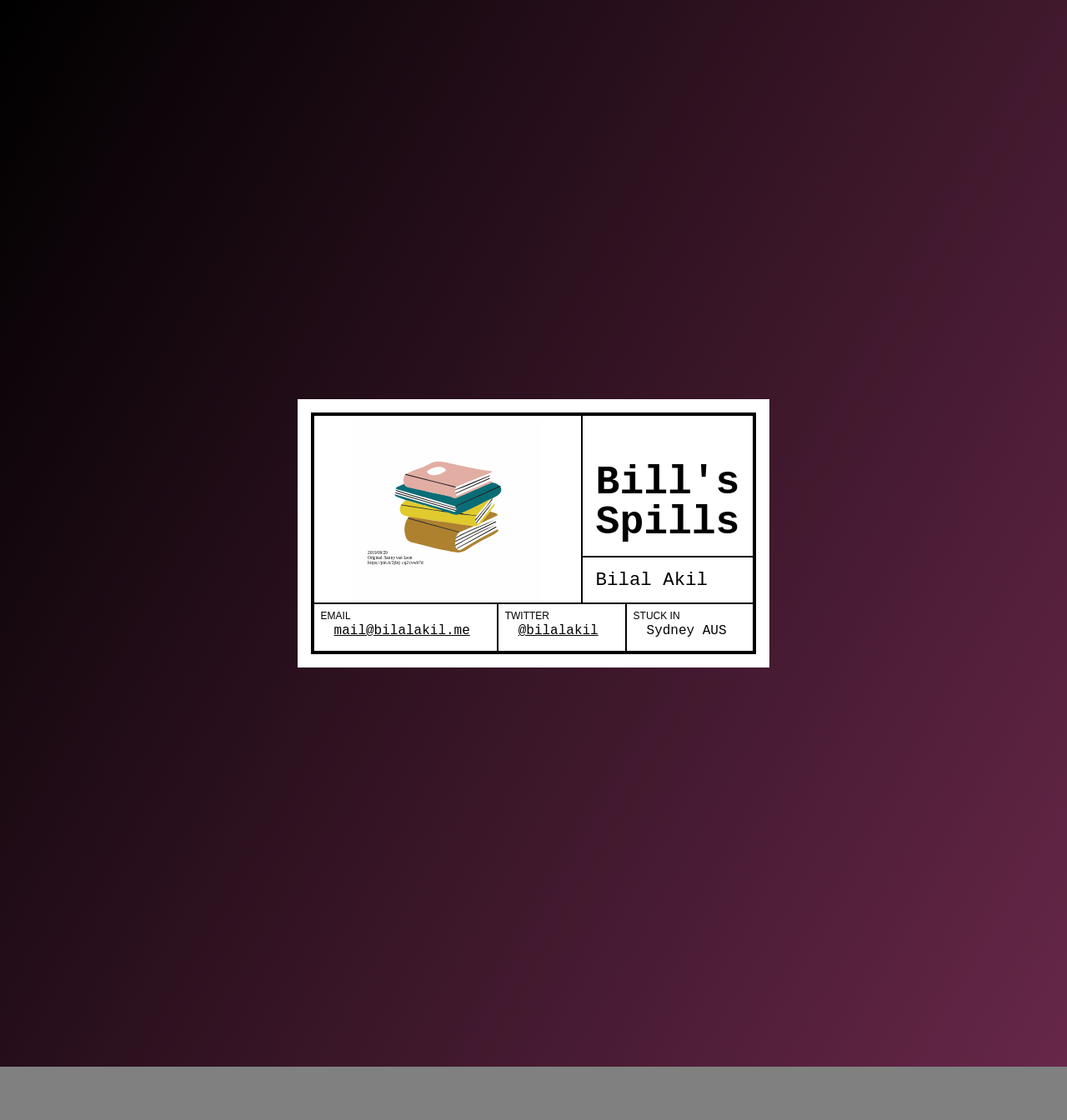What is the location of the person?
Use the information from the screenshot to give a comprehensive response to the question.

I found the answer by looking at the StaticText element with the text 'Sydney AUS' which is located below the text 'STUCK IN'.